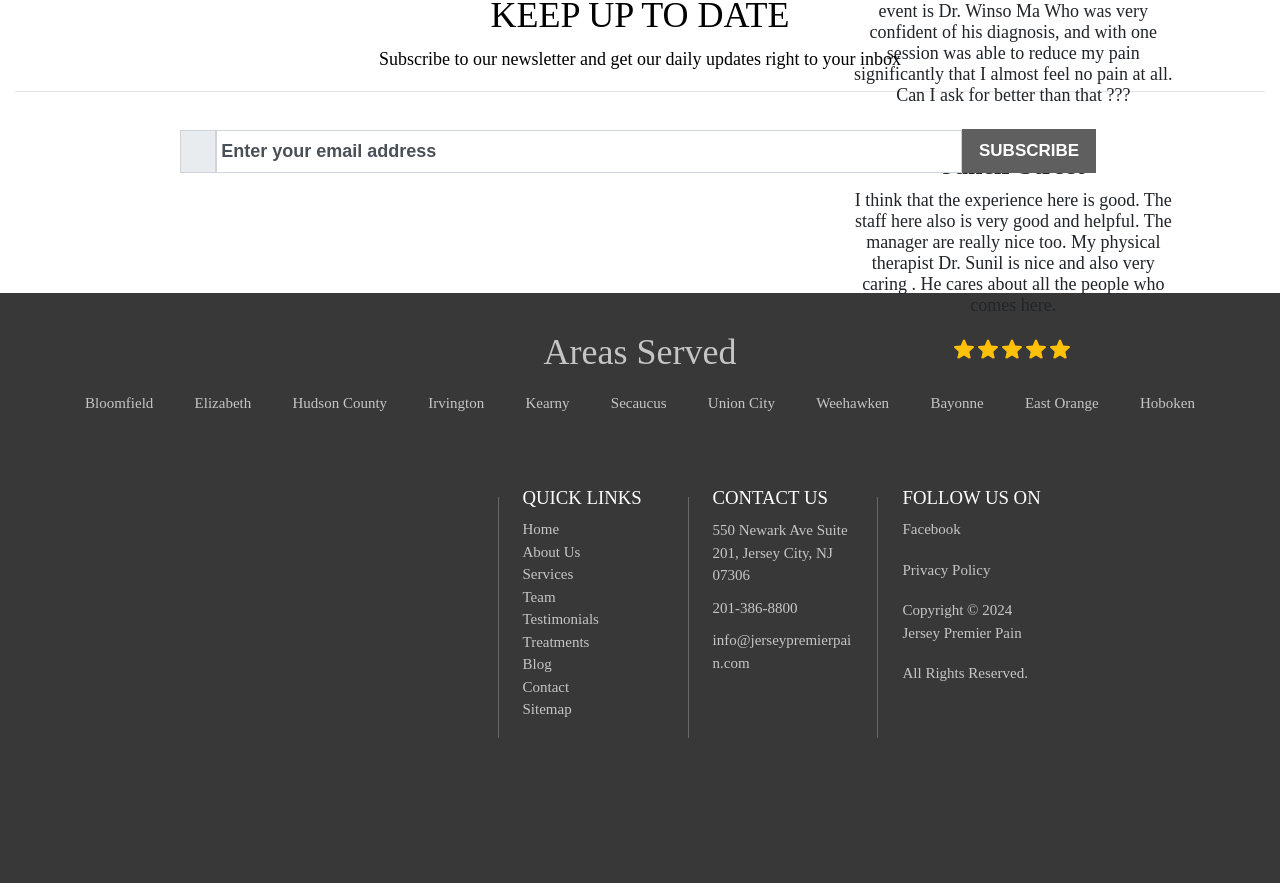Please determine the bounding box coordinates of the clickable area required to carry out the following instruction: "Contact Jersey Premier Pain". The coordinates must be four float numbers between 0 and 1, represented as [left, top, right, bottom].

[0.557, 0.591, 0.662, 0.66]